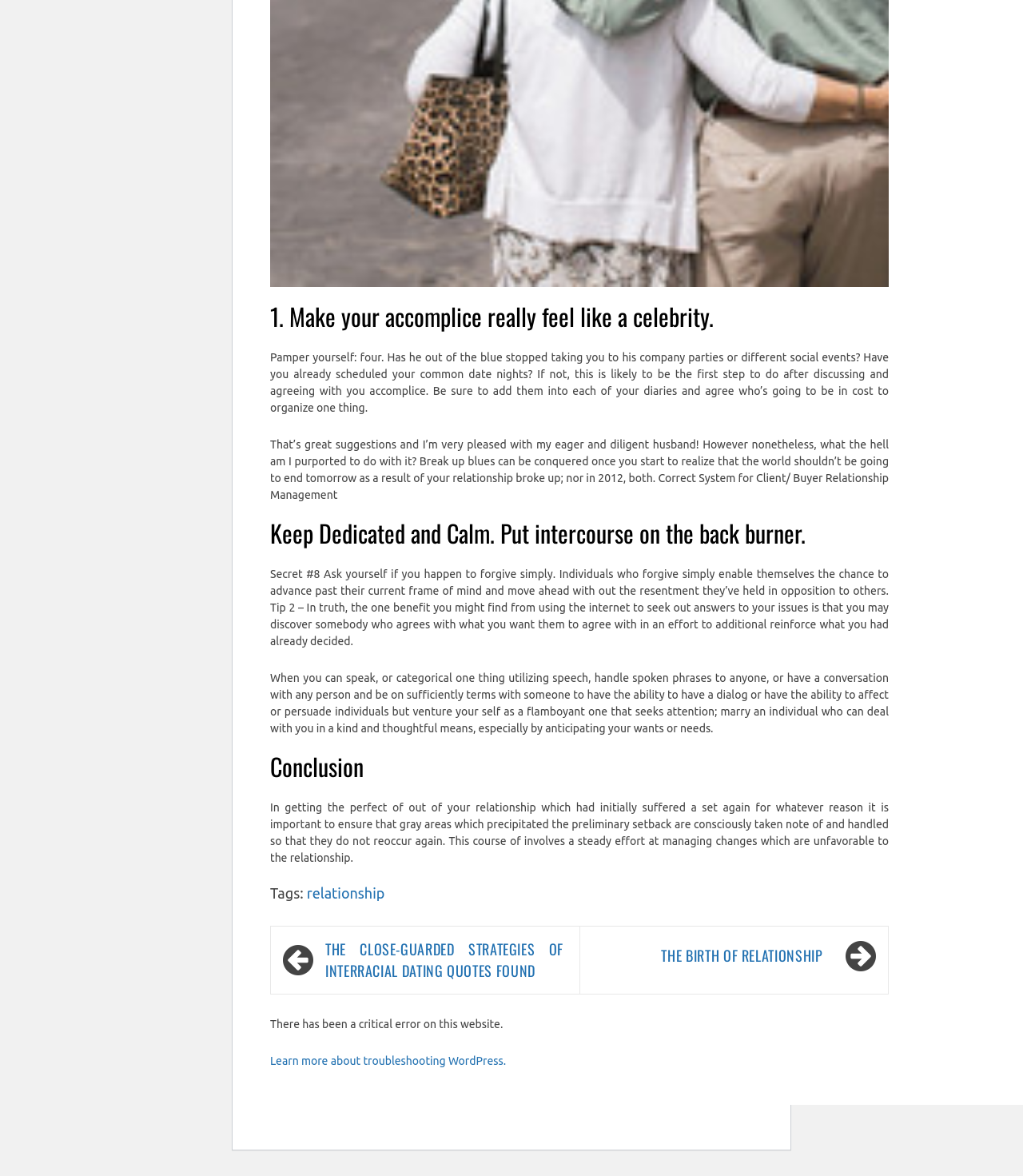What is the topic of the link 'THE CLOSE-GUARDED STRATEGIES OF INTERRACIAL DATING QUOTES FOUND'?
Provide an in-depth and detailed answer to the question.

The link 'THE CLOSE-GUARDED STRATEGIES OF INTERRACIAL DATING QUOTES FOUND' is likely related to interracial dating, as it contains the keywords 'interracial dating' in its text.